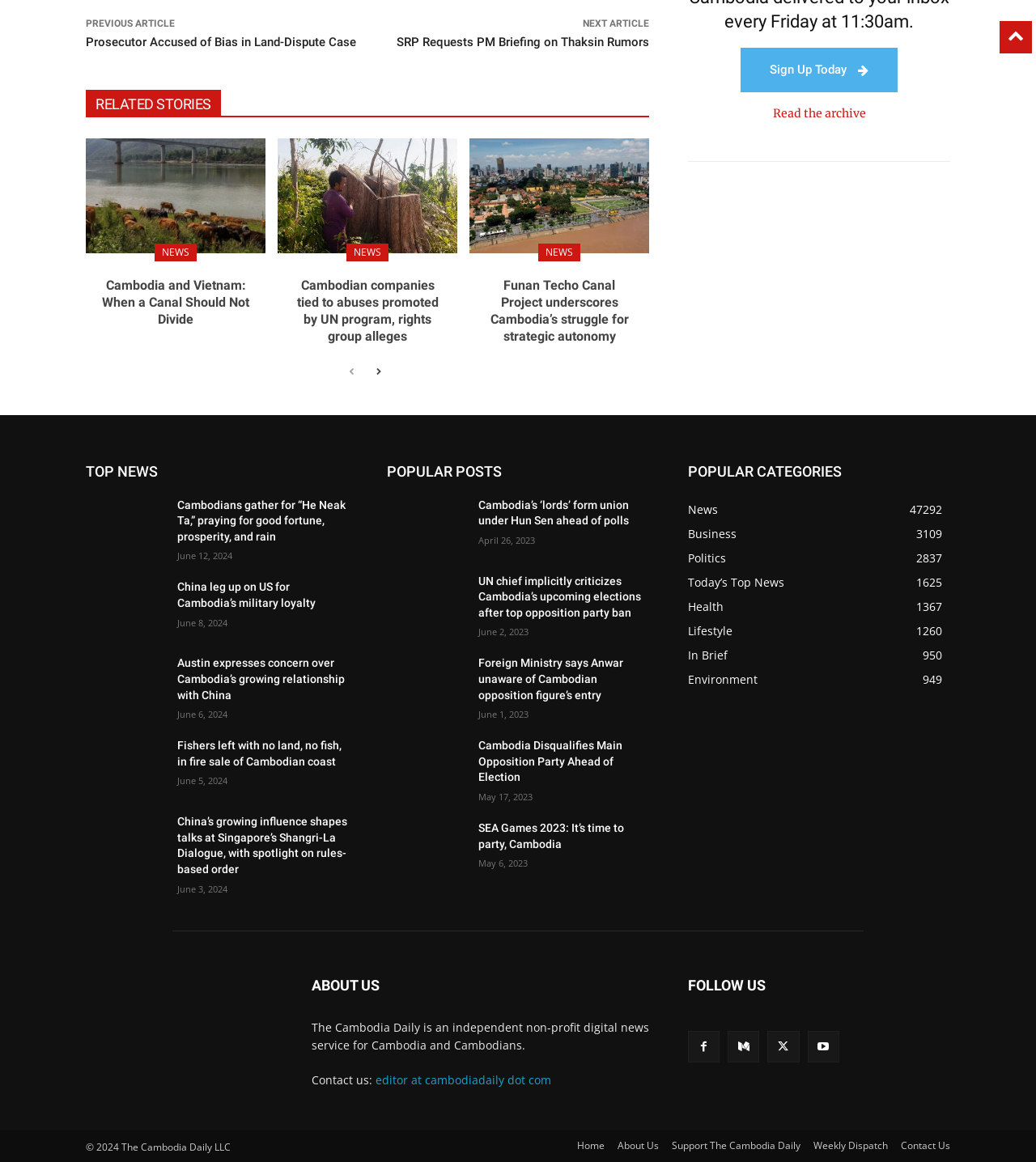Please find the bounding box coordinates of the element that needs to be clicked to perform the following instruction: "View the 'TOP NEWS' section". The bounding box coordinates should be four float numbers between 0 and 1, represented as [left, top, right, bottom].

[0.083, 0.395, 0.336, 0.417]